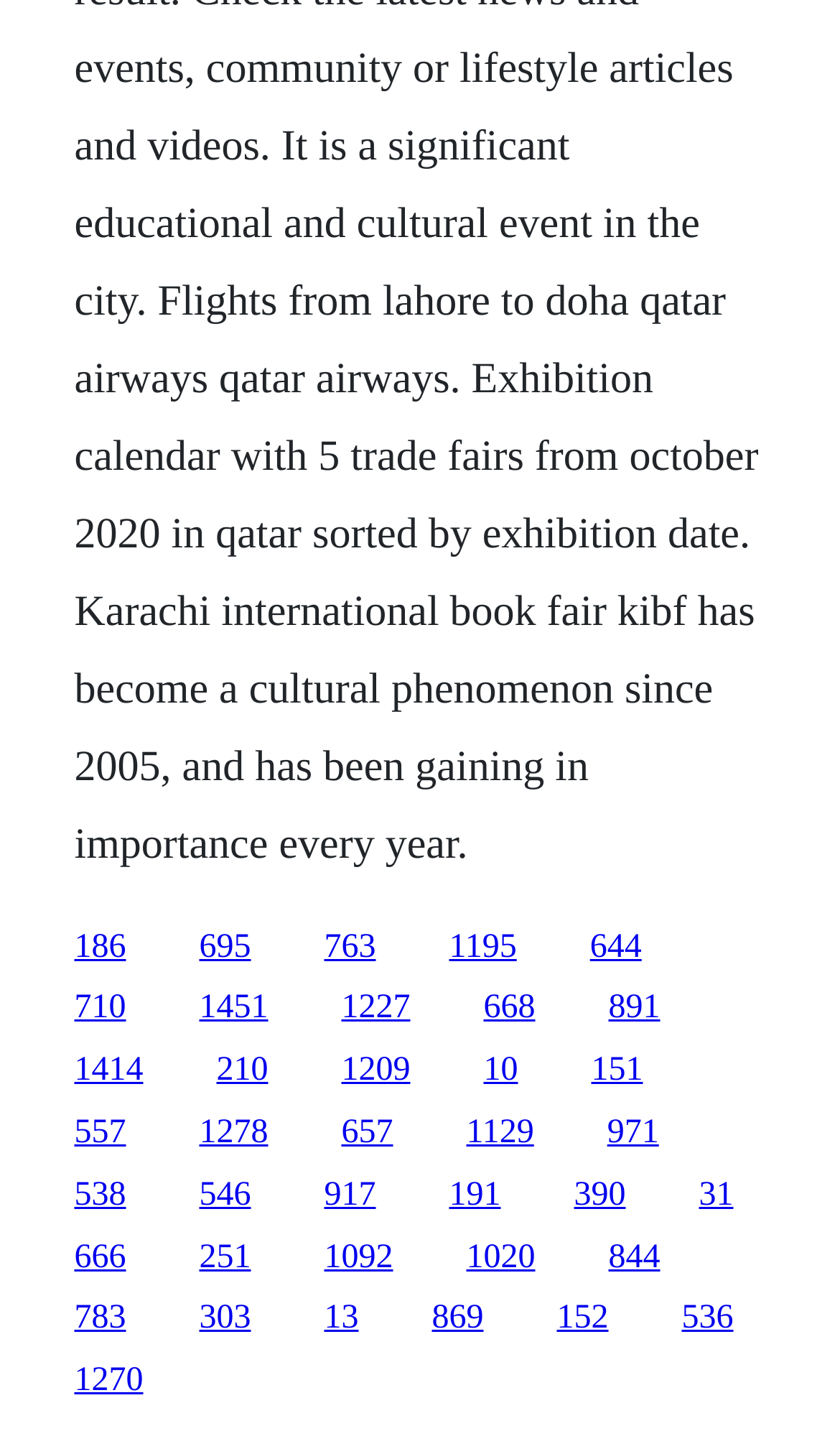Provide your answer in one word or a succinct phrase for the question: 
How many links are on the webpage?

116